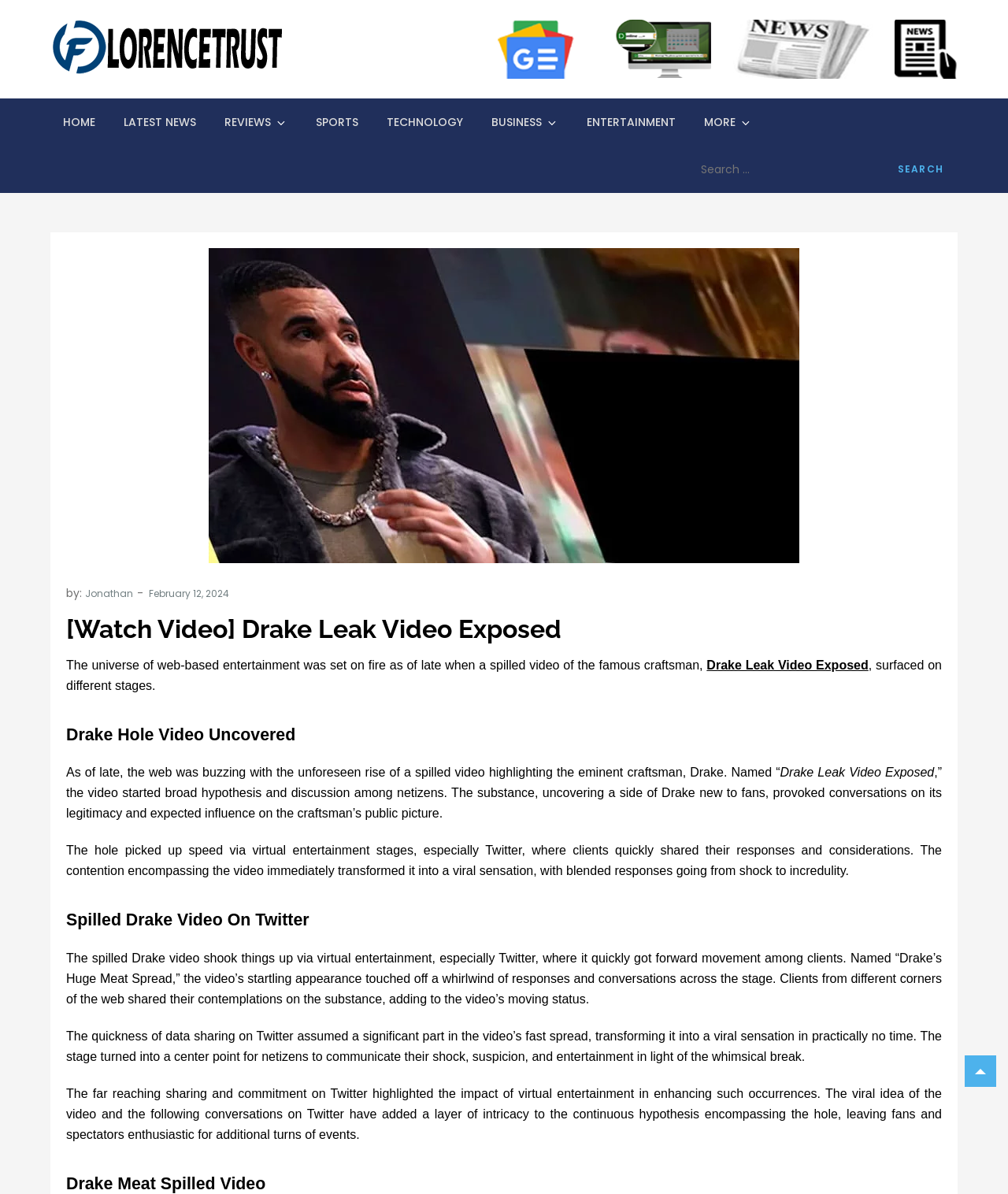Give a one-word or phrase response to the following question: What is the name of the famous artist mentioned?

Drake